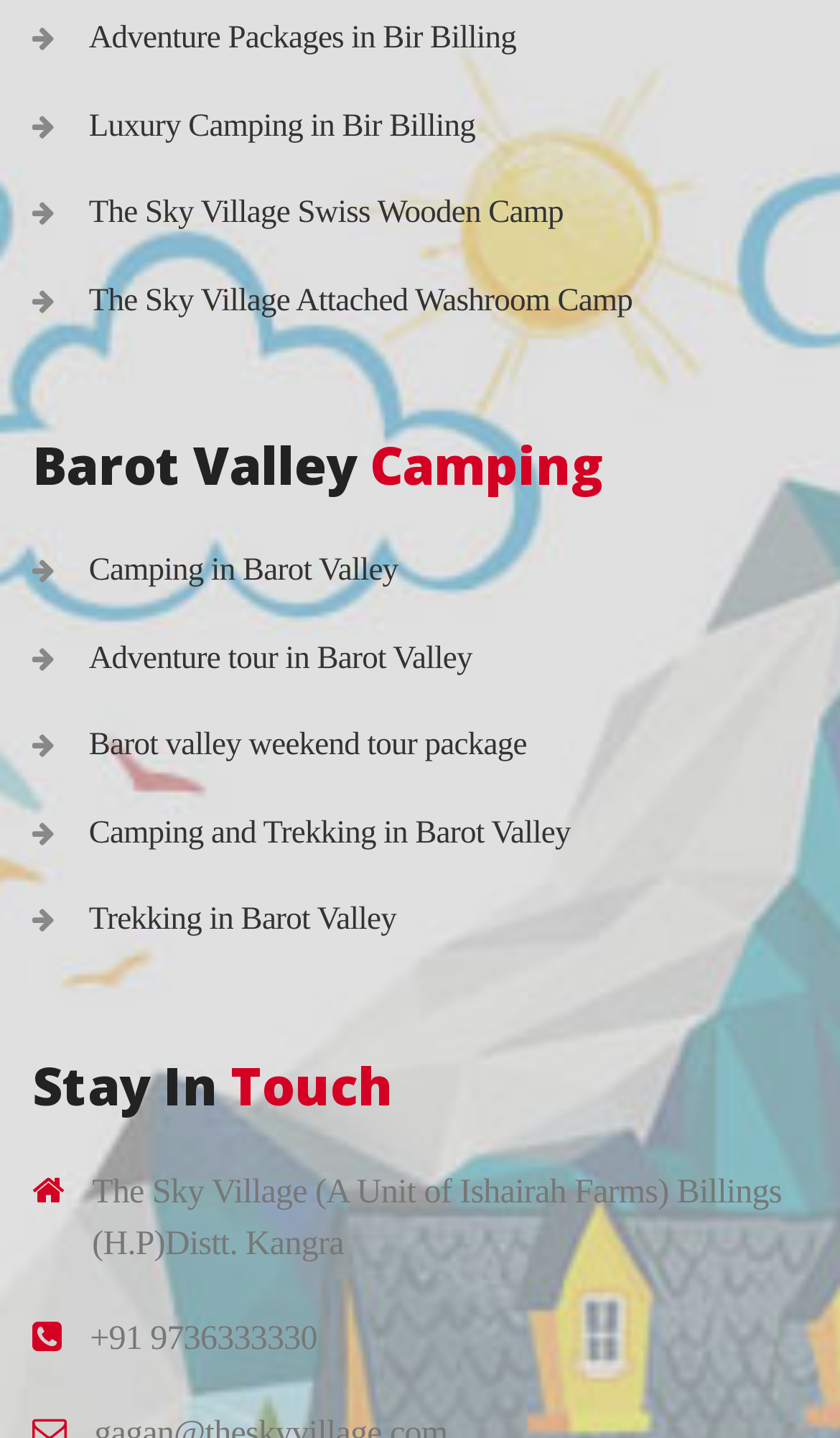Please indicate the bounding box coordinates of the element's region to be clicked to achieve the instruction: "Check out The Sky Village Swiss Wooden Camp". Provide the coordinates as four float numbers between 0 and 1, i.e., [left, top, right, bottom].

[0.106, 0.137, 0.671, 0.161]